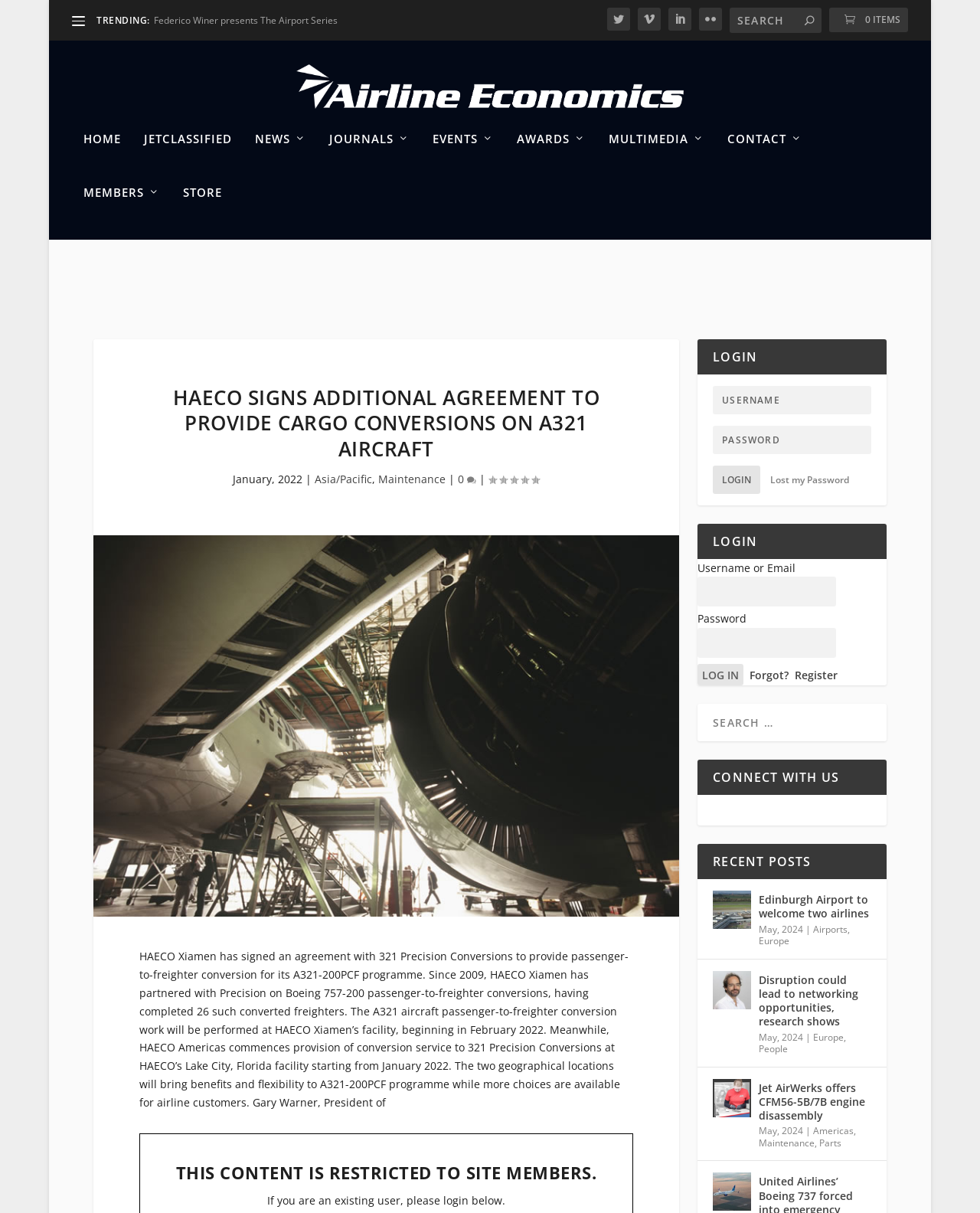Please identify the bounding box coordinates of the area that needs to be clicked to fulfill the following instruction: "View recent posts."

[0.712, 0.633, 0.905, 0.662]